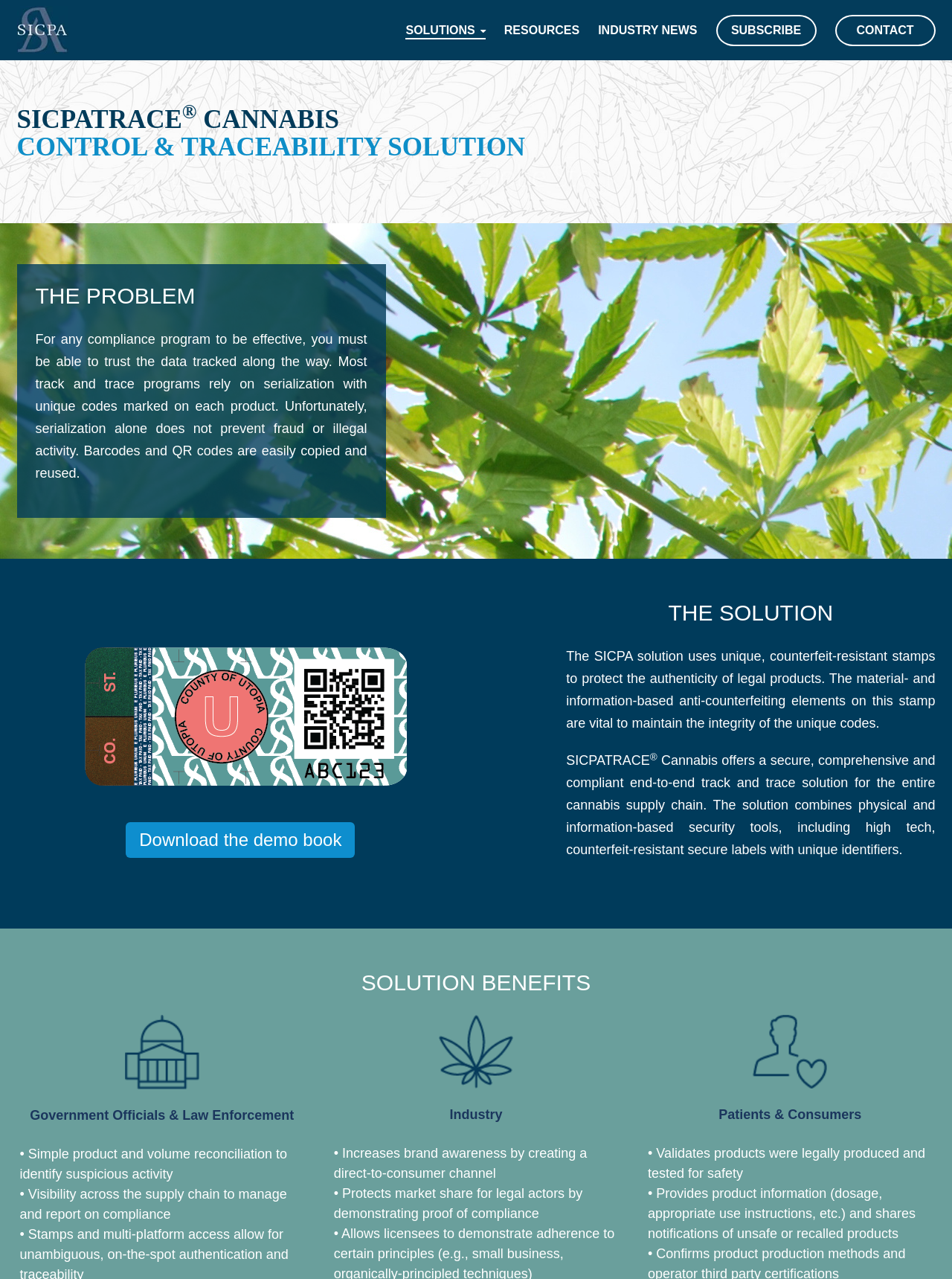Provide a thorough description of the webpage's content and layout.

The webpage is about SICPATRACE Cannabis, a control and traceability solution for the cannabis industry. At the top left corner, there is a logo image, and next to it, a vertical menu with five menu items: SOLUTIONS, RESOURCES, INDUSTRY NEWS, SUBSCRIBE, and CONTACT.

Below the menu, there is a heading that reads "SICPATRACE Cannabis CONTROL & TRACEABILITY SOLUTION". The heading is followed by a table with a single row and column, containing a paragraph of text that explains the problem with current track and trace programs, which rely on serialization with unique codes marked on each product.

To the right of the table, there is an image of a secure product mark, and below it, a link to download a demo book. The next section is headed "THE SOLUTION", which describes how the SICPA solution uses unique, counterfeit-resistant stamps to protect the authenticity of legal products.

Below this section, there is a heading "SOLUTION BENEFITS", which is accompanied by three images: a legislative building, a cannabis leaf, and a user-friendly icon. Each image is paired with a short text description, respectively, "Government Officials & Law Enforcement", "Industry", and "Patients & Consumers".